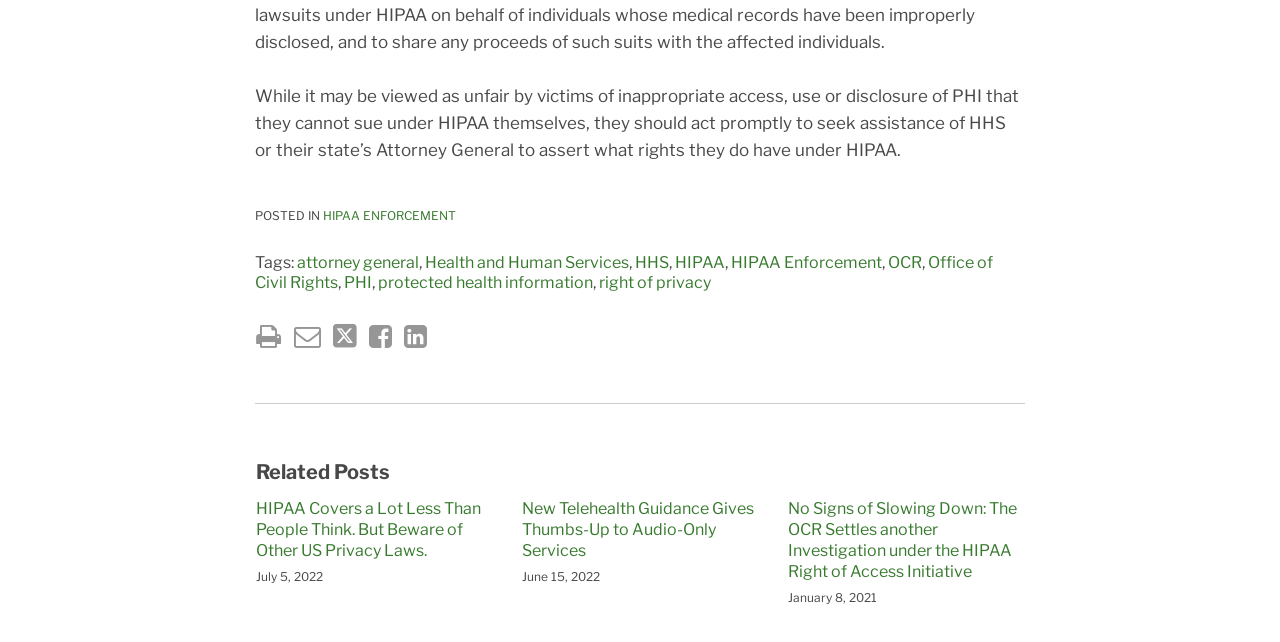Answer the question briefly using a single word or phrase: 
What can be done with the post?

Print, Email, Tweet, Like, Share